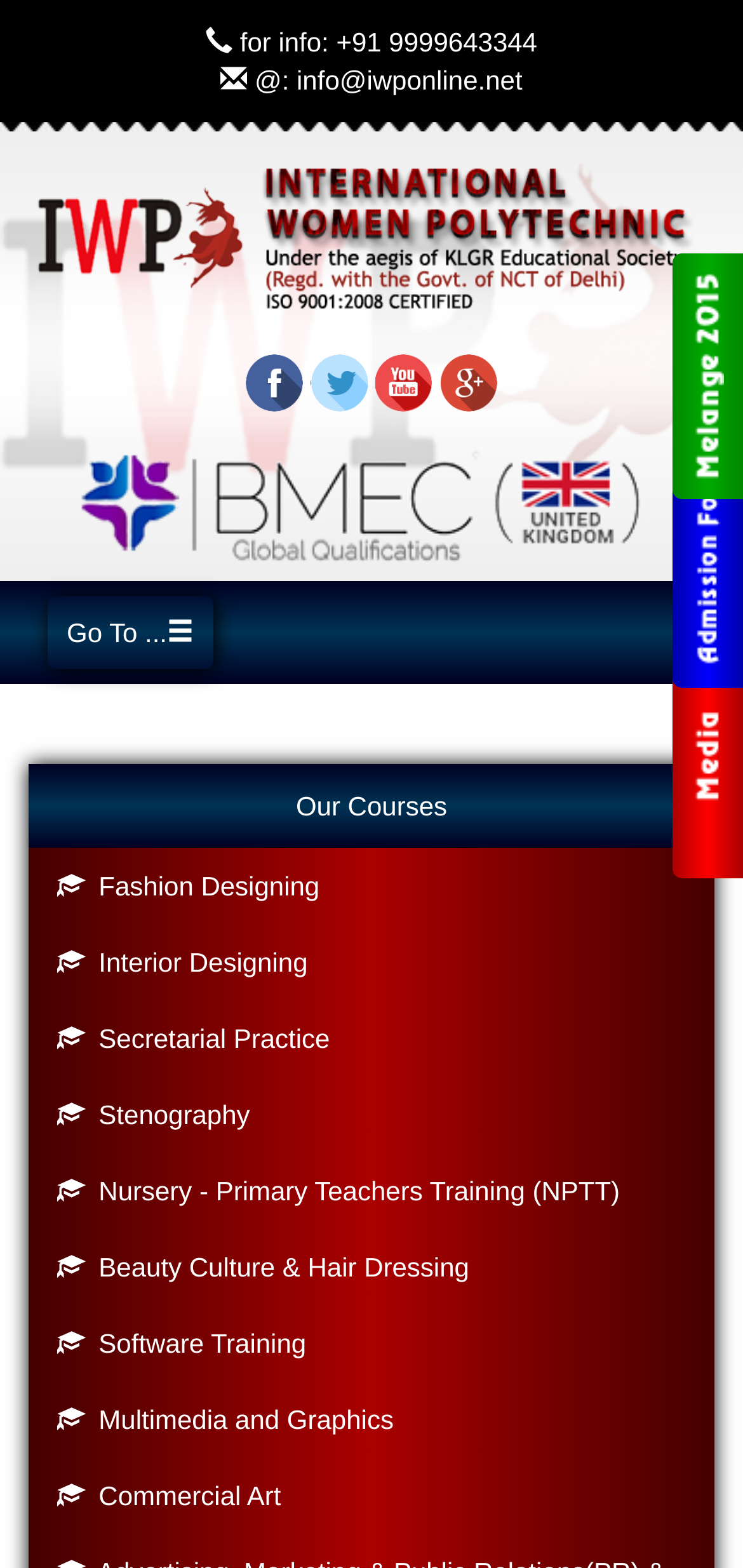Locate the bounding box of the UI element defined by this description: "Go To ...". The coordinates should be given as four float numbers between 0 and 1, formatted as [left, top, right, bottom].

[0.064, 0.381, 0.286, 0.427]